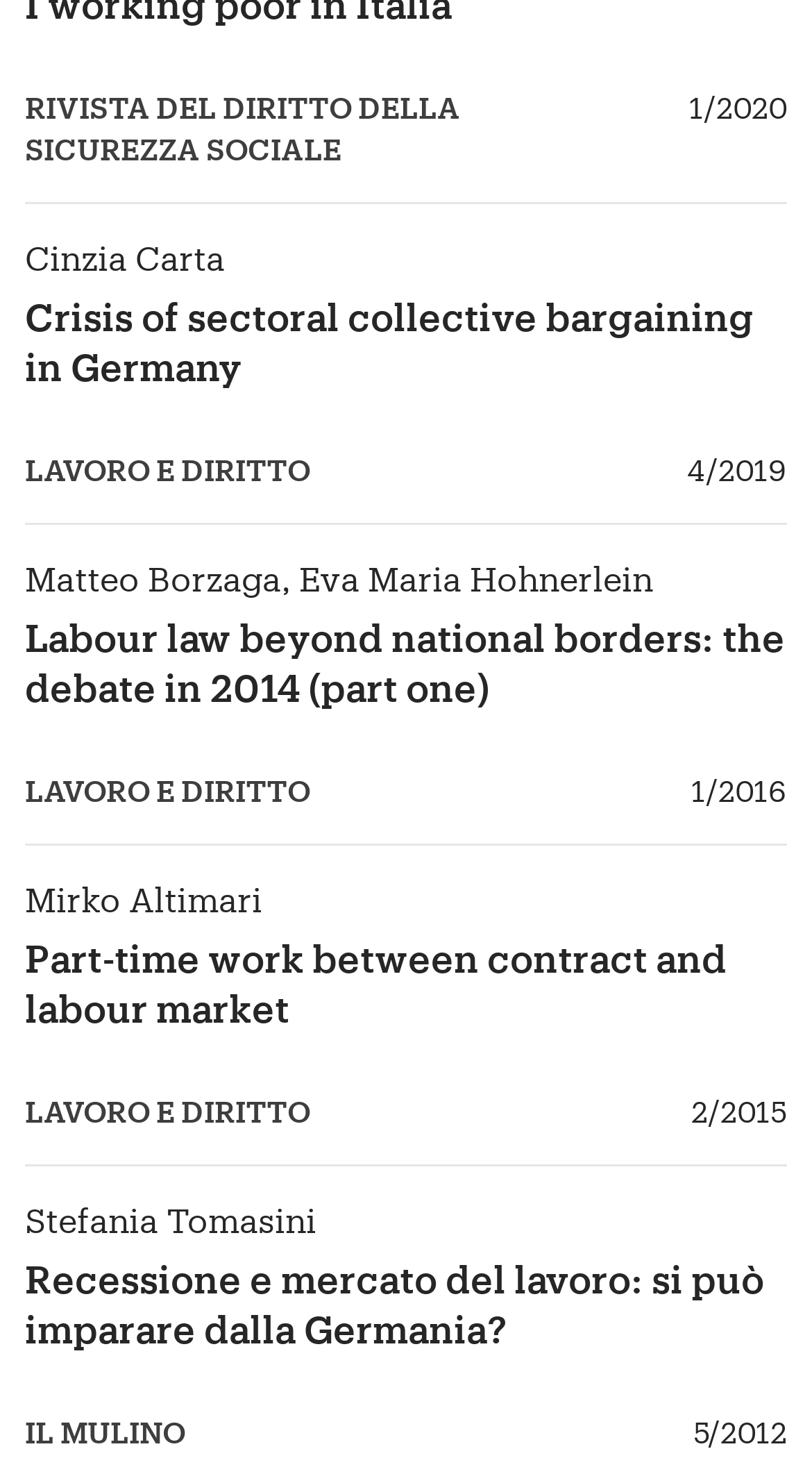Determine the bounding box coordinates of the clickable element to complete this instruction: "View Labour law beyond national borders article". Provide the coordinates in the format of four float numbers between 0 and 1, [left, top, right, bottom].

[0.031, 0.414, 0.967, 0.481]